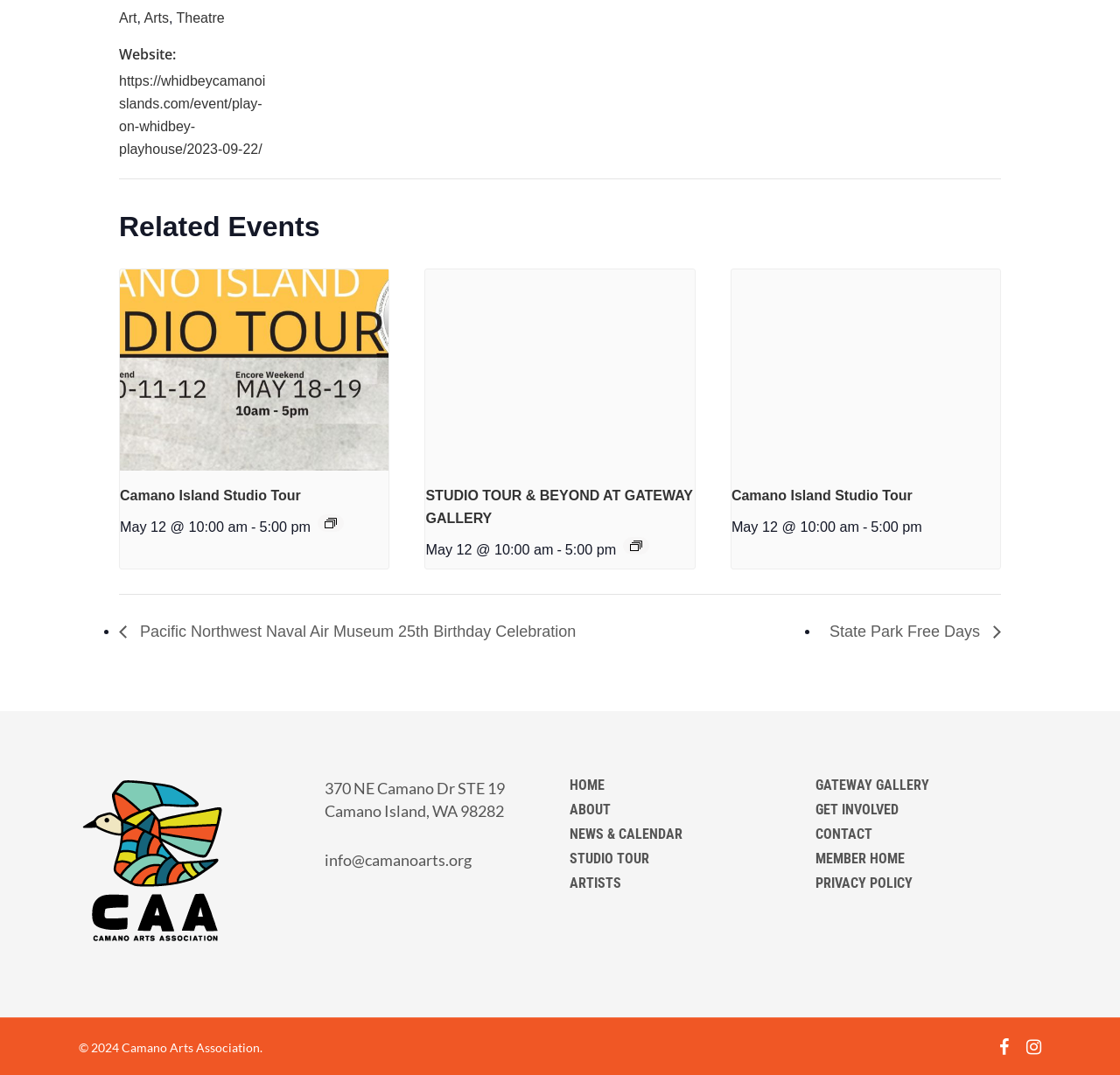What is the date of the 'Camano Island Studio Tour' event?
Using the visual information, reply with a single word or short phrase.

May 12